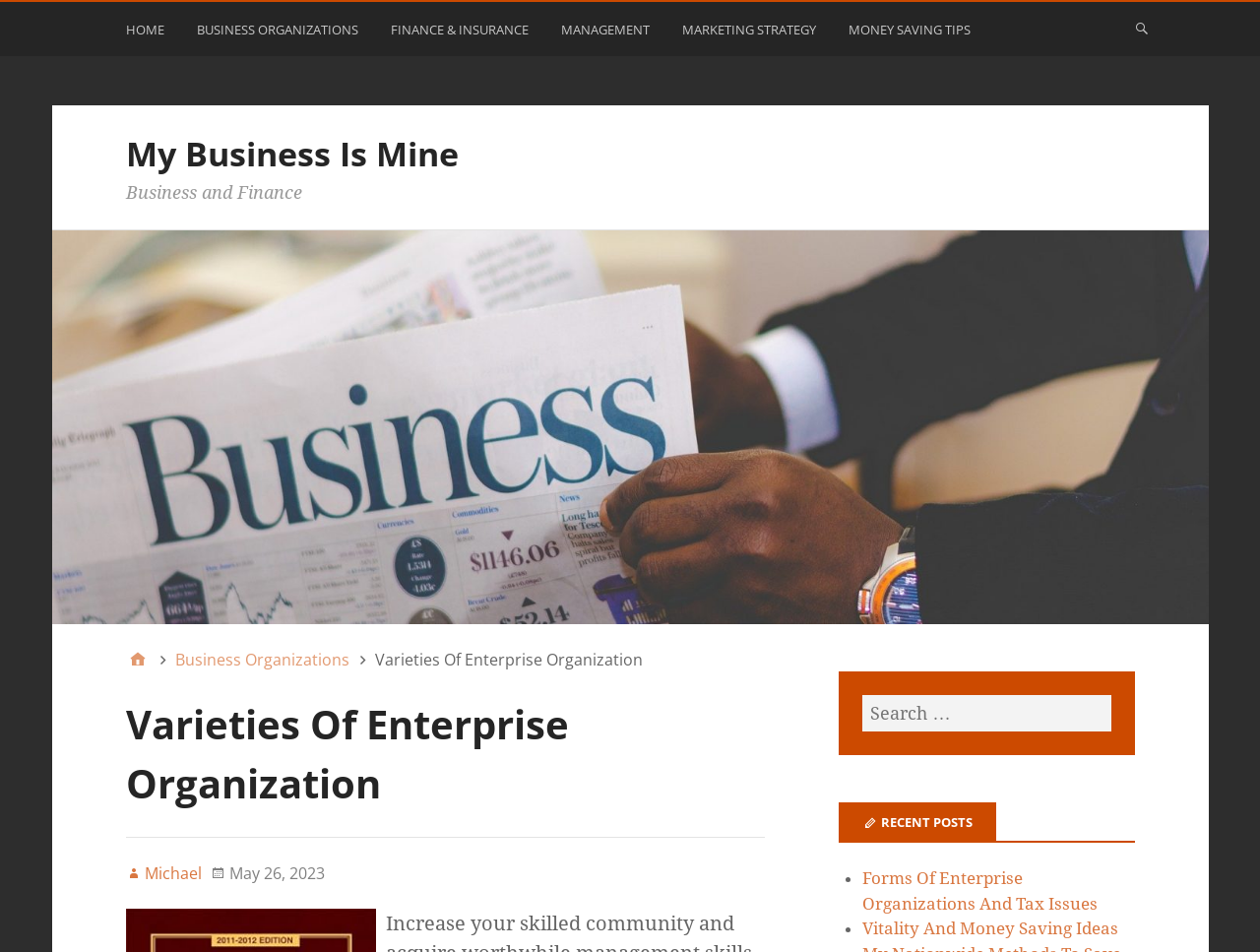Please identify the bounding box coordinates of the region to click in order to complete the given instruction: "view recent posts". The coordinates should be four float numbers between 0 and 1, i.e., [left, top, right, bottom].

[0.666, 0.843, 0.9, 0.885]